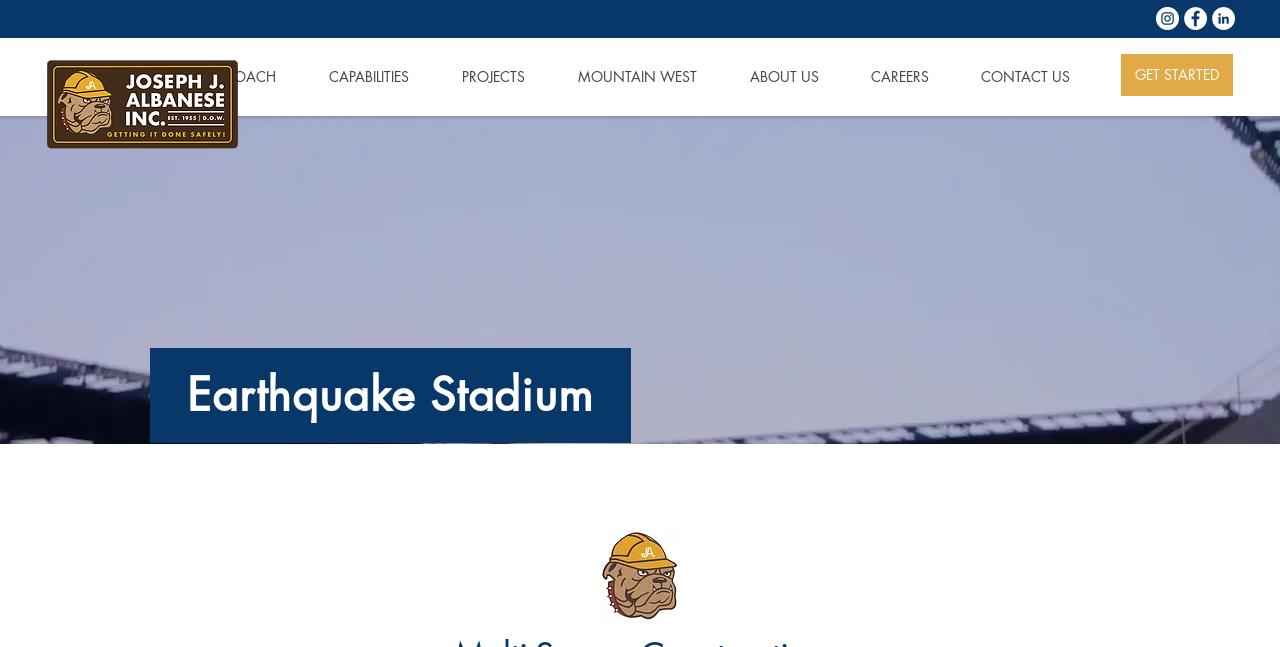Using the provided element description: "OUR APPROACH", identify the bounding box coordinates. The coordinates should be four floats between 0 and 1 in the order [left, top, right, bottom].

[0.102, 0.09, 0.227, 0.147]